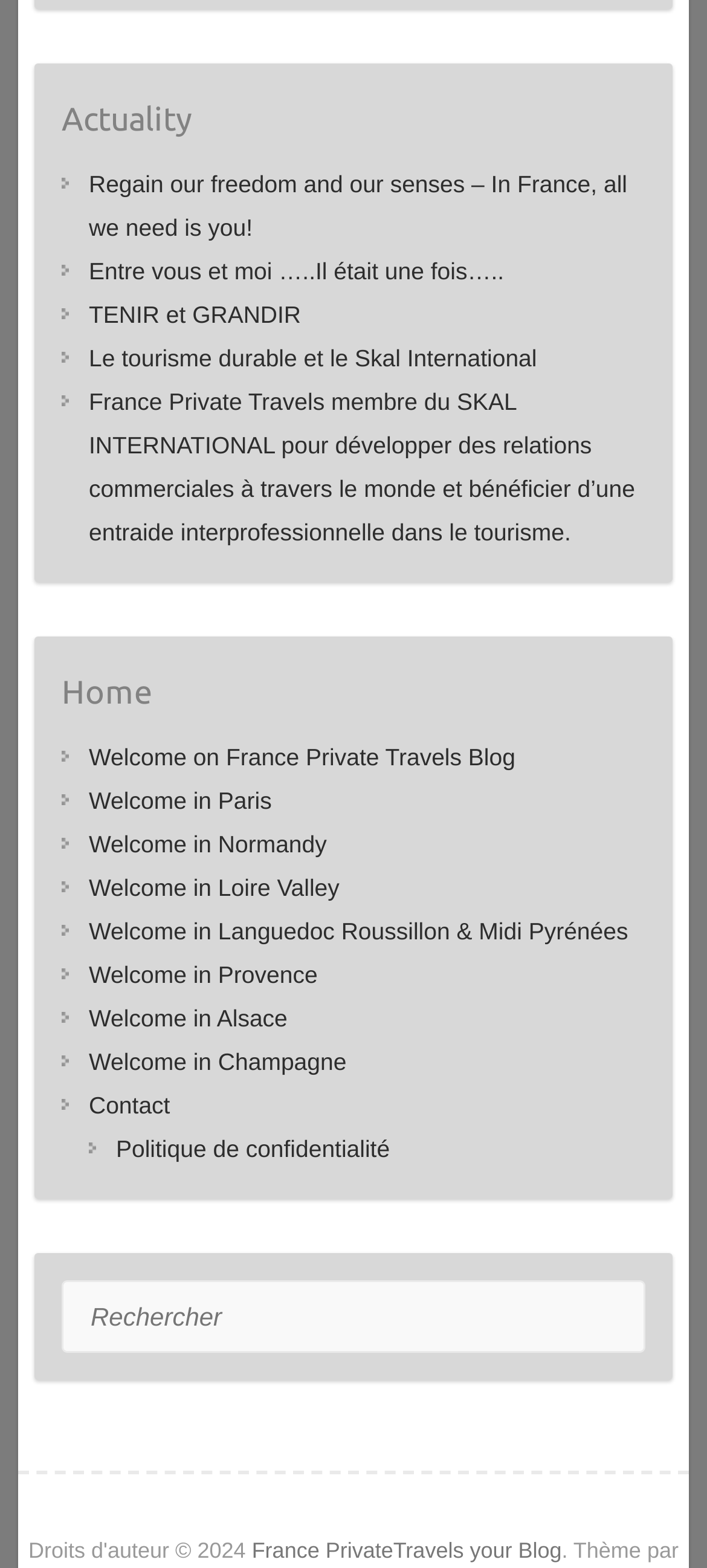Could you find the bounding box coordinates of the clickable area to complete this instruction: "Click on 'Regain our freedom and our senses – In France, all we need is you!' link"?

[0.126, 0.109, 0.887, 0.154]